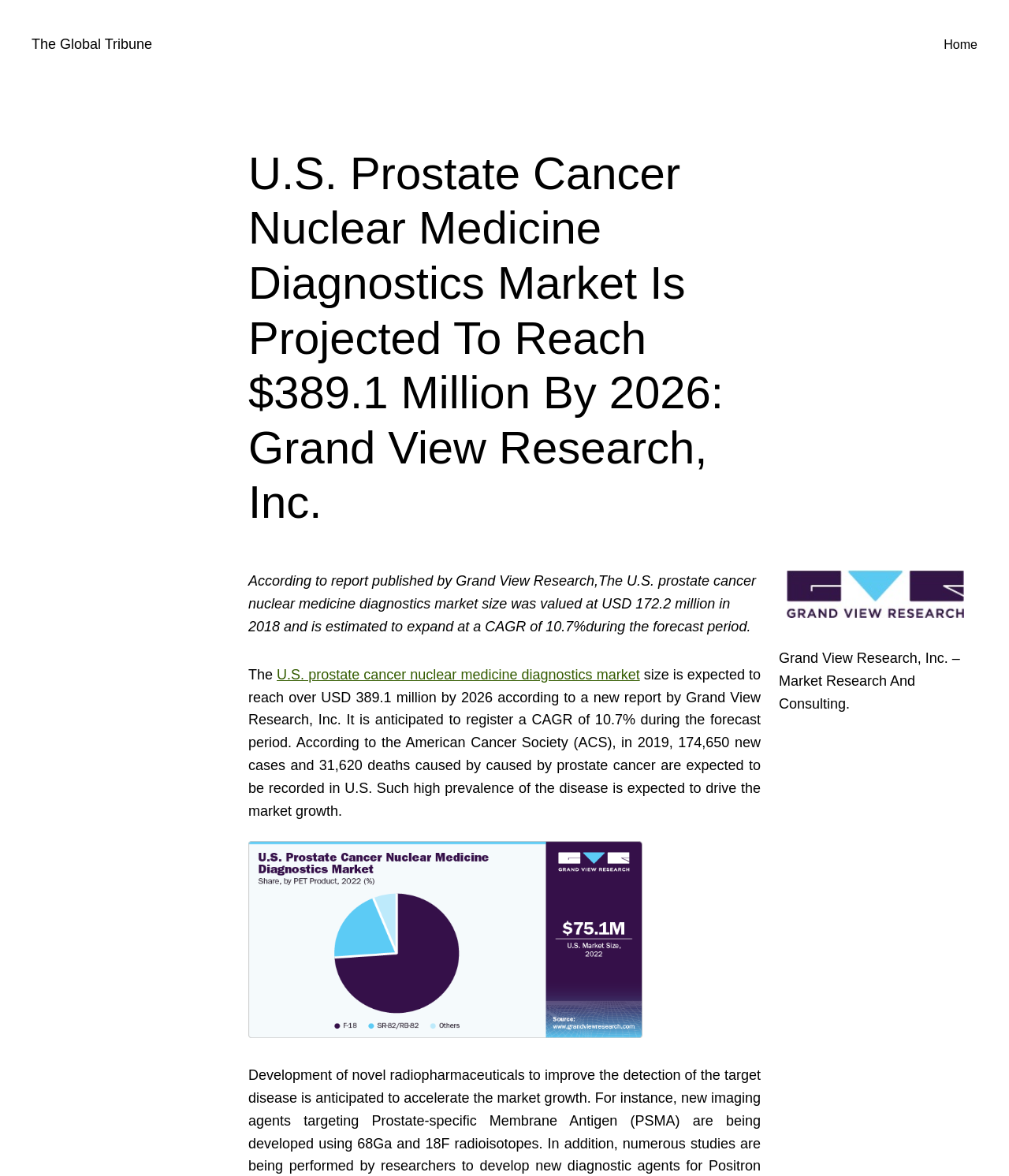Ascertain the bounding box coordinates for the UI element detailed here: "The Global Tribune". The coordinates should be provided as [left, top, right, bottom] with each value being a float between 0 and 1.

[0.031, 0.031, 0.151, 0.044]